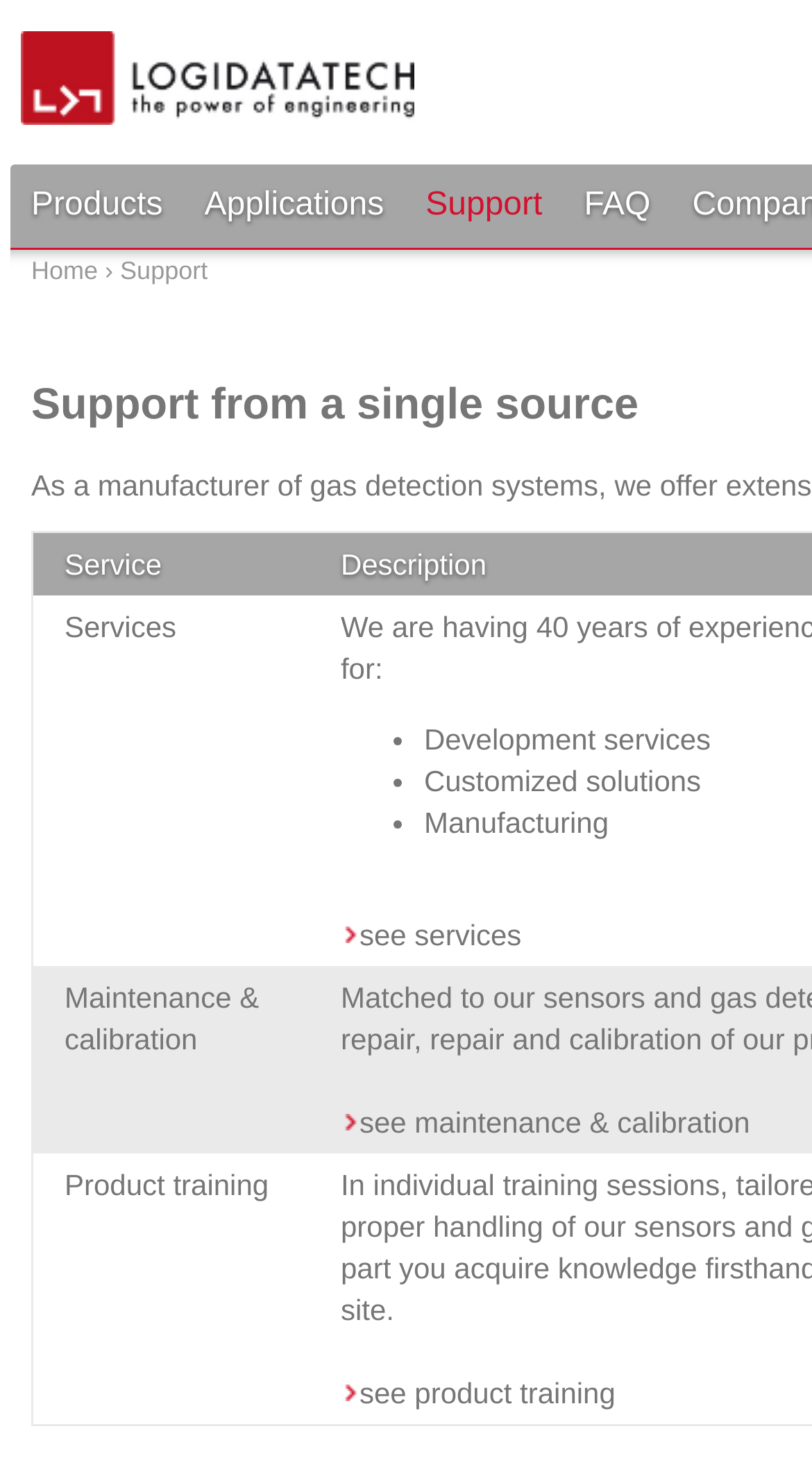Please provide a brief answer to the question using only one word or phrase: 
What is the purpose of the 'see services' link?

To see services